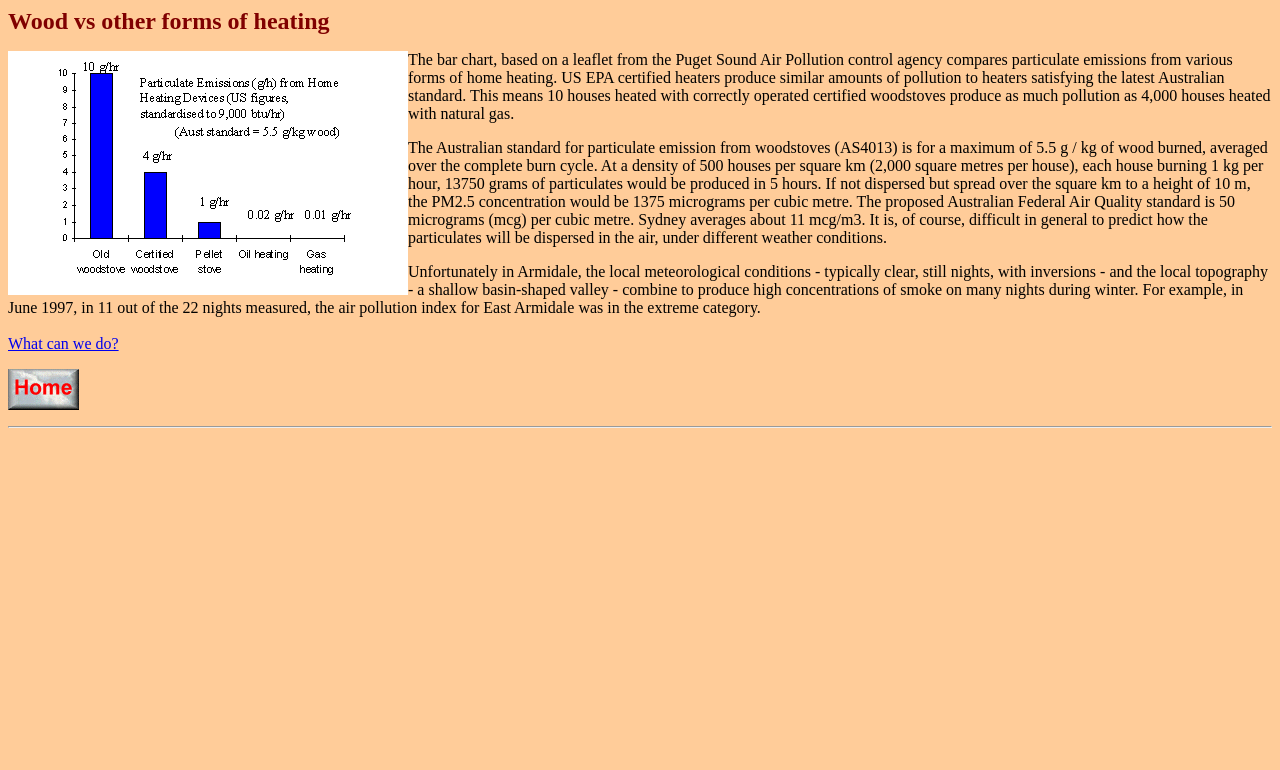Using the webpage screenshot, find the UI element described by What can we do?. Provide the bounding box coordinates in the format (top-left x, top-left y, bottom-right x, bottom-right y), ensuring all values are floating point numbers between 0 and 1.

[0.006, 0.435, 0.093, 0.457]